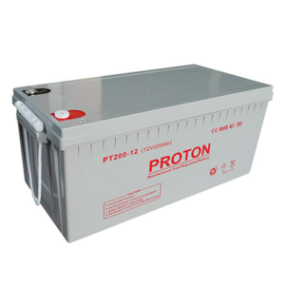Create a detailed narrative for the image.

The image depicts a high-performance [PROTON PT200-12 (12V 200Ah)] battery, known for its reliability and efficiency. It features a robust grey plastic casing with the brand name "PROTON" prominently displayed in red on its side, ensuring visibility. This battery is designed for various applications, including inverters, solar systems, and other power backup solutions. It includes a red terminal on the top, signifying its connection points, and is built to provide stable power delivery and longevity. The design reflects durability and ease of use, making it a suitable choice for both home and industrial purposes.